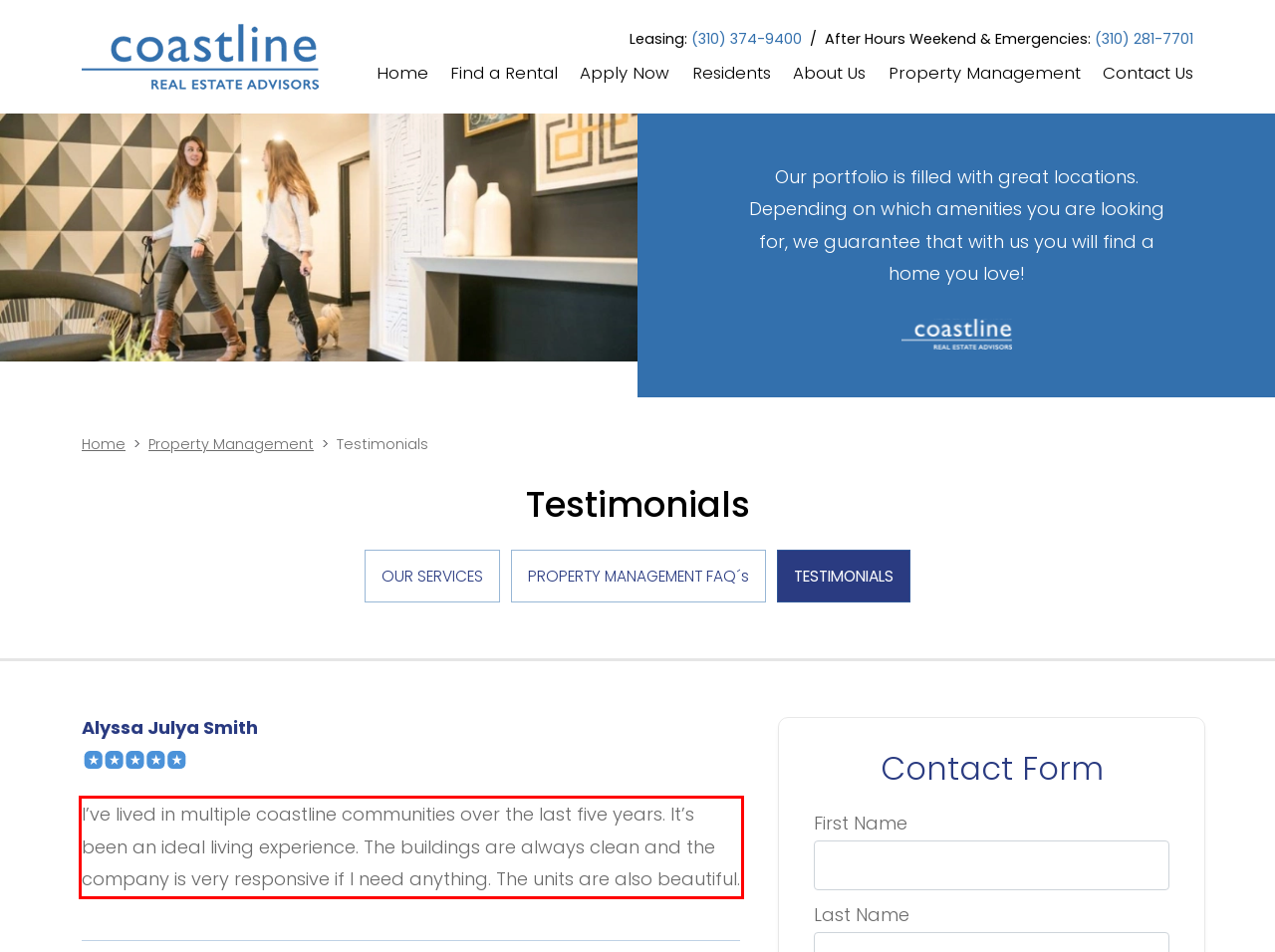You are given a screenshot of a webpage with a UI element highlighted by a red bounding box. Please perform OCR on the text content within this red bounding box.

I’ve lived in multiple coastline communities over the last five years. It’s been an ideal living experience. The buildings are always clean and the company is very responsive if I need anything. The units are also beautiful.